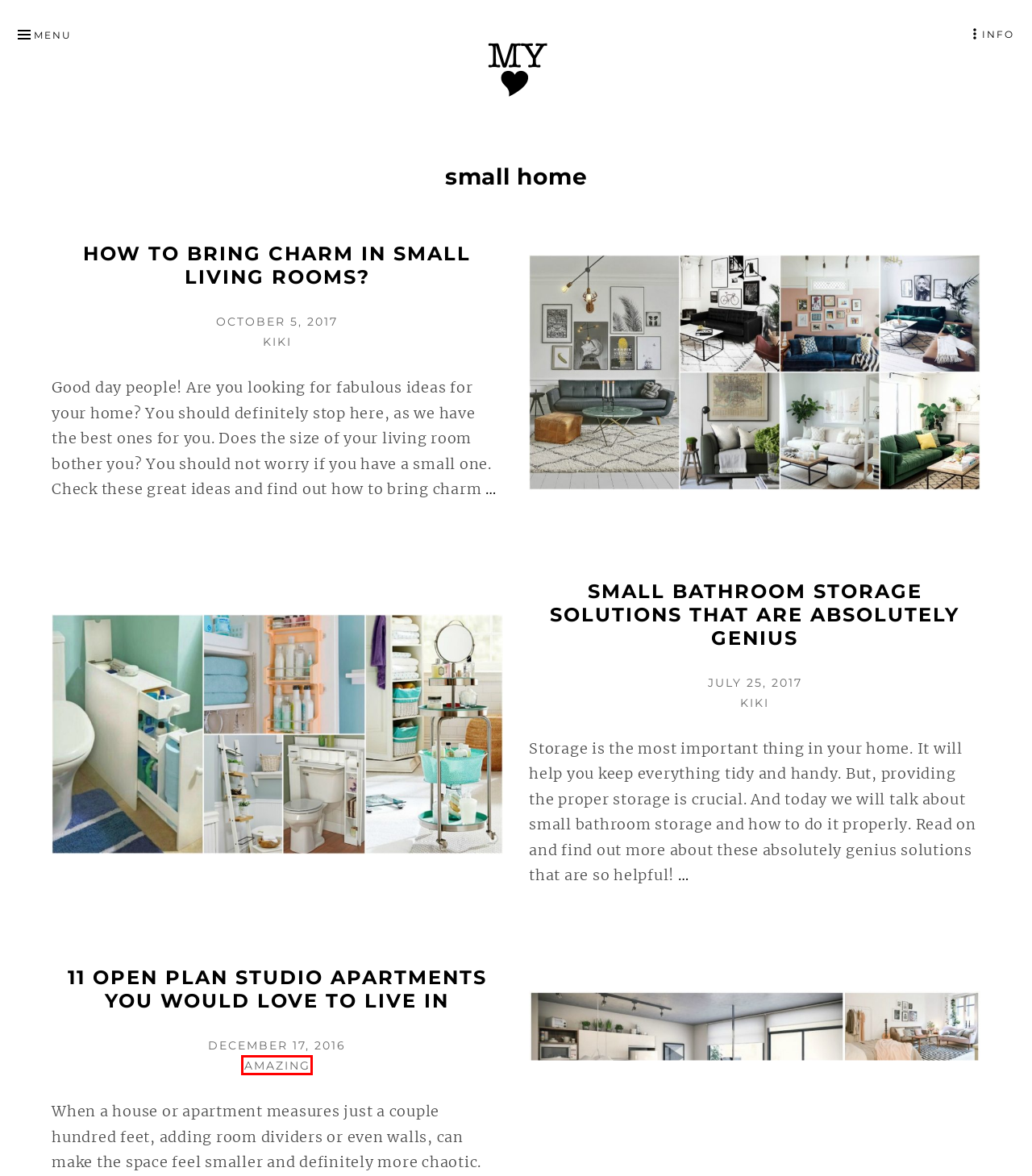You have been given a screenshot of a webpage, where a red bounding box surrounds a UI element. Identify the best matching webpage description for the page that loads after the element in the bounding box is clicked. Options include:
A. Building accessible web mainly with WordPress and Eleventy - Foxland
B. amazing, Author at My Amazing Things
C. Small Bathroom Storage Solutions That Are Absolutely Genius
D. kiki, Author at My Amazing Things
E. Blog Tool, Publishing Platform, and CMS – WordPress.org
F. 11 Open Plan Studio Apartments You Would Love to Live In
G. My Amazing Things - Your Next Thing To Do
H. How To Bring Charm In Small Living Rooms?

B